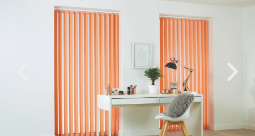Refer to the image and provide an in-depth answer to the question: 
What is on the desk?

According to the caption, the desk features a 'stylish desk lamp' and 'various beauty products', which suggests that these items are placed on the desk to create an organized and inviting workspace.